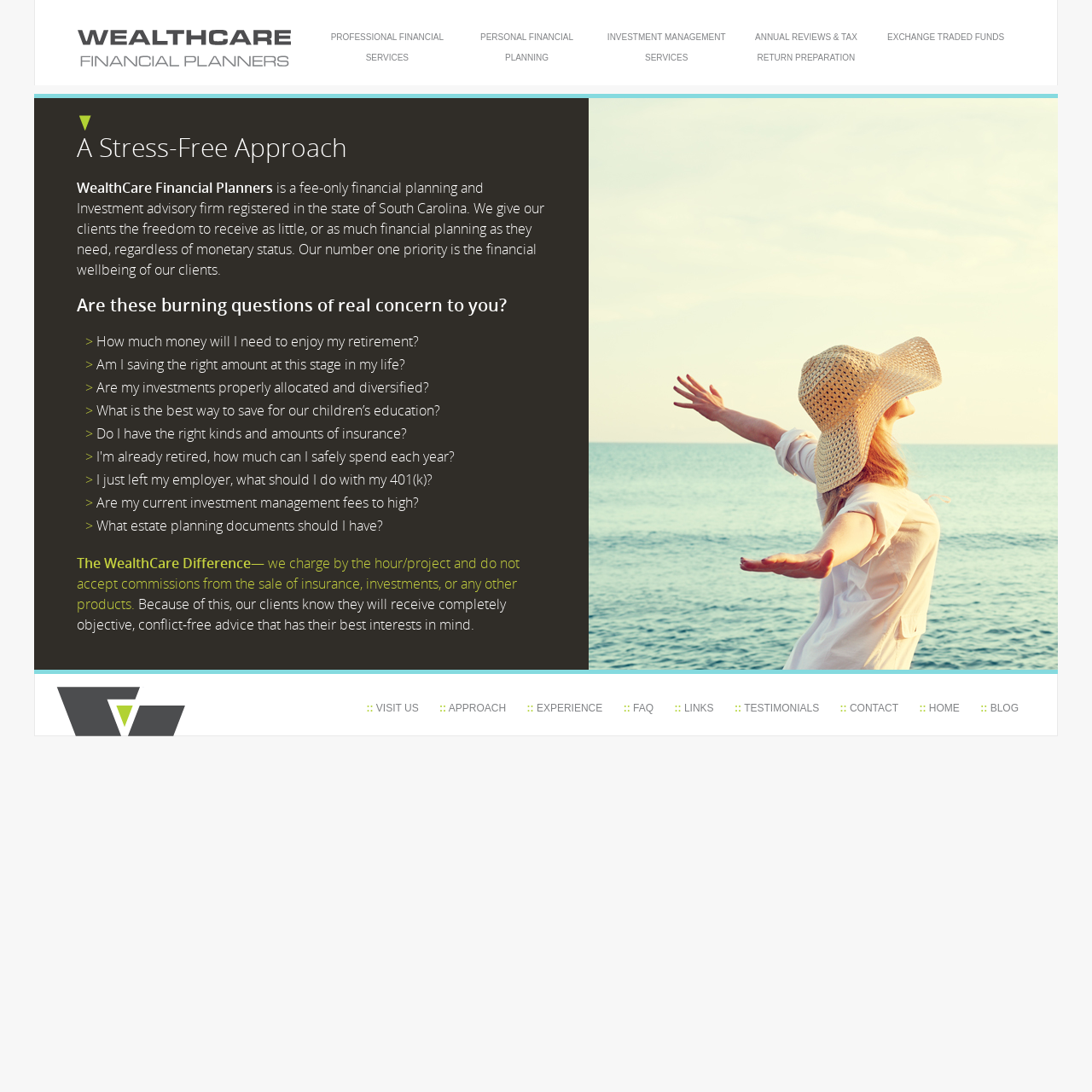Provide the bounding box coordinates of the HTML element described as: "alt="logo"". The bounding box coordinates should be four float numbers between 0 and 1, i.e., [left, top, right, bottom].

[0.071, 0.027, 0.266, 0.062]